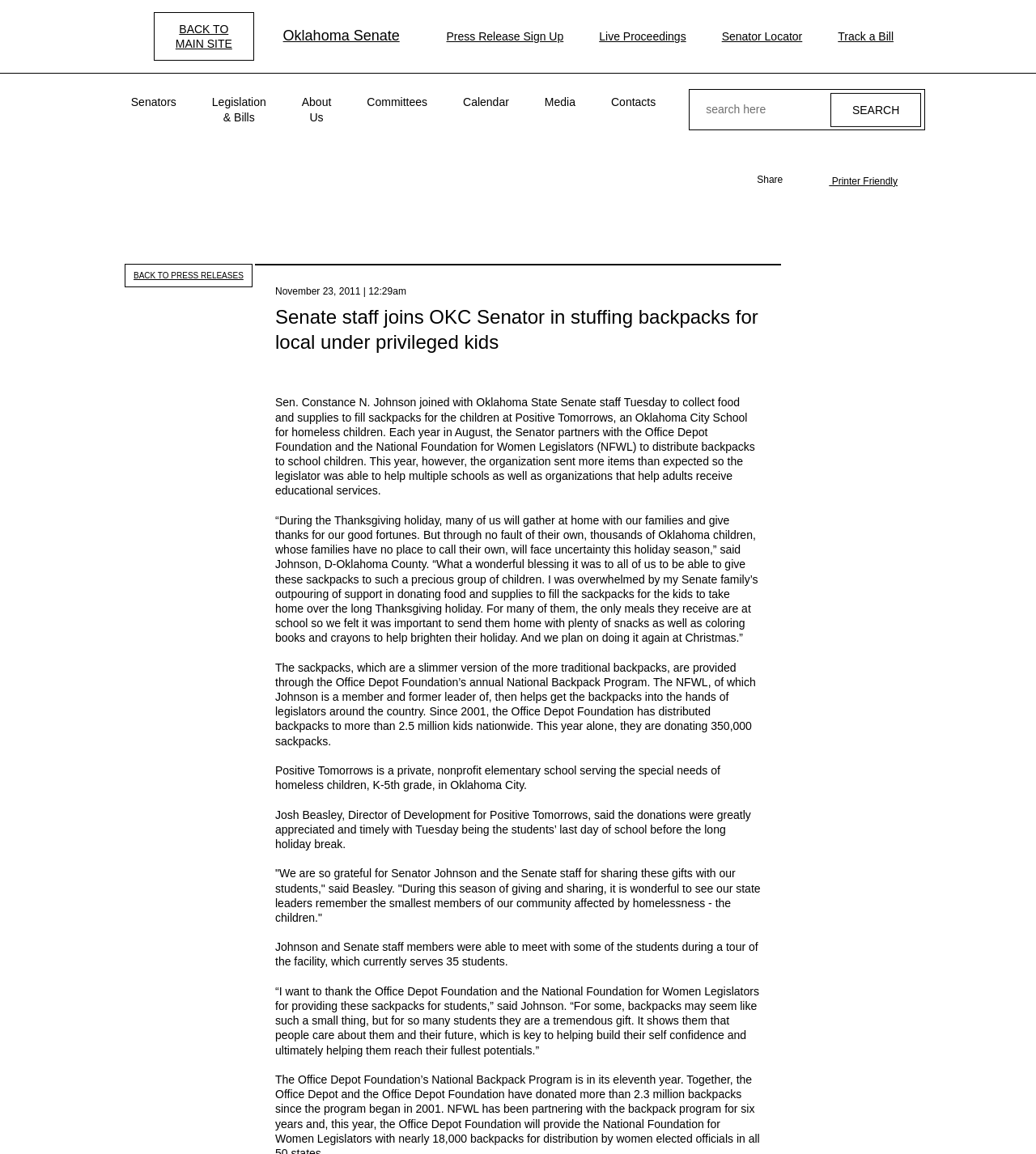Given the element description, predict the bounding box coordinates in the format (top-left x, top-left y, bottom-right x, bottom-right y). Make sure all values are between 0 and 1. Here is the element description: alt="Andersen Development"

None